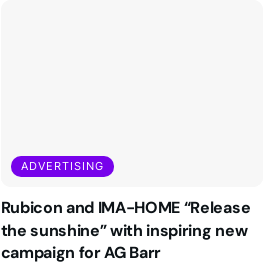Create a detailed narrative of what is happening in the image.

The image features a vibrant advertisement promoting the collaboration between Rubicon and IMA-HOME, which aims to "Release the sunshine" through an inspiring new campaign for AG Barr. The bold text highlights the significance of this initiative, suggesting a focus on positivity and revitalization. A purple banner at the top states "ADVERTISING," emphasizing its promotional nature. The campaign is positioned to engage audiences by conveying a message of optimism and inspiration in the context of brand promotion.